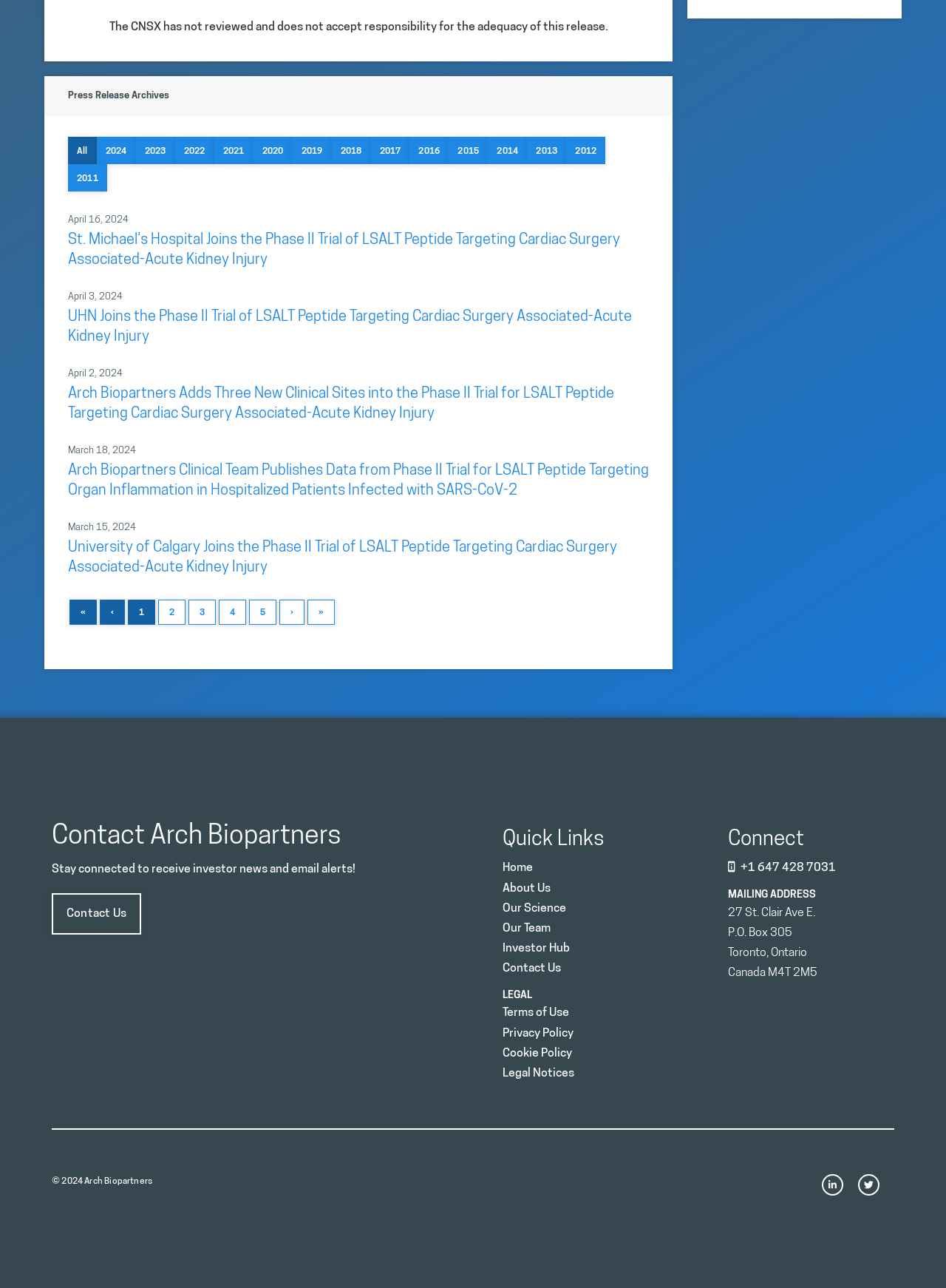Please respond to the question with a concise word or phrase:
How many links are there in the Quick Links section?

6